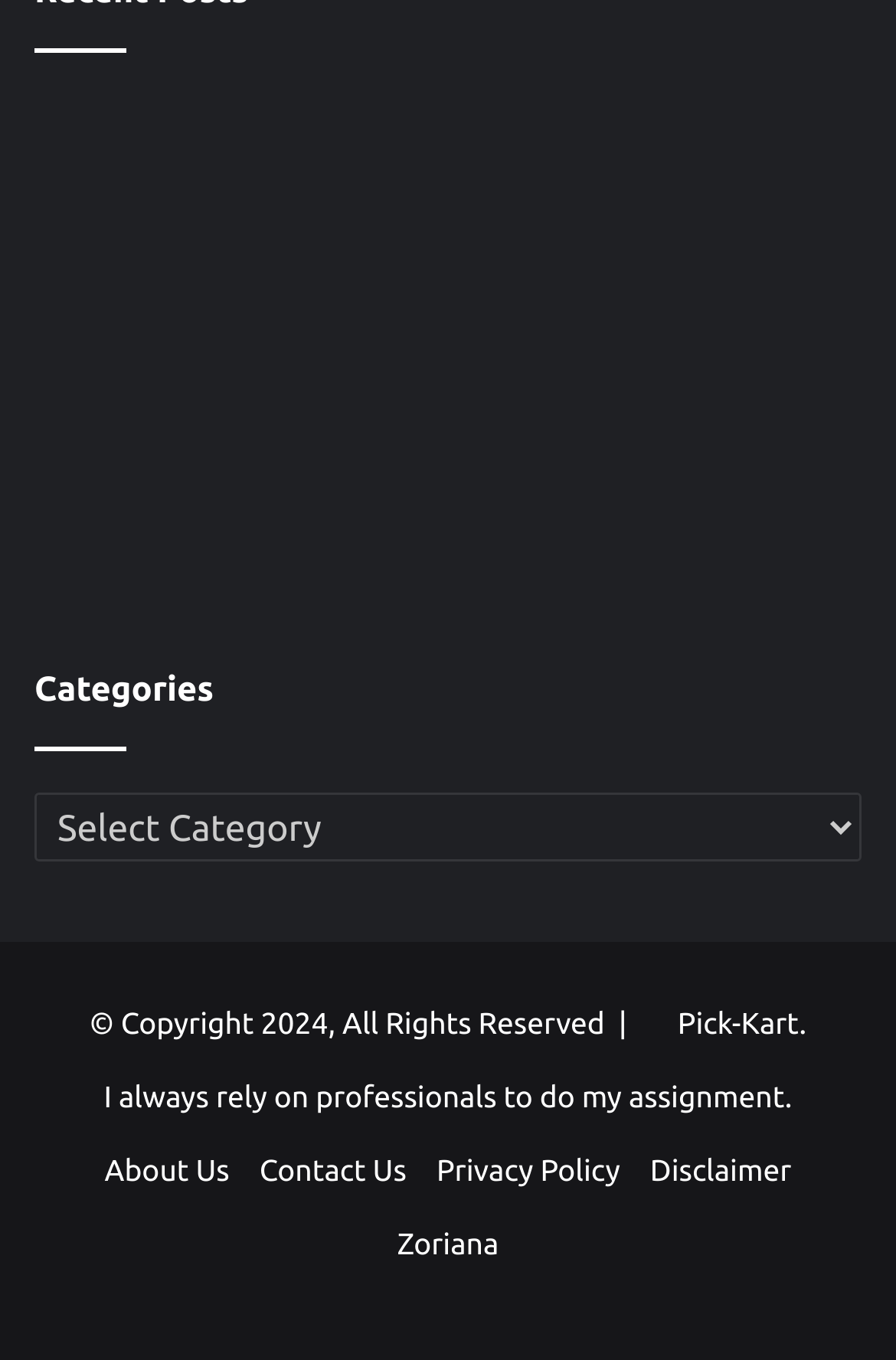Based on the element description "Pick-Kart", predict the bounding box coordinates of the UI element.

[0.756, 0.741, 0.892, 0.765]